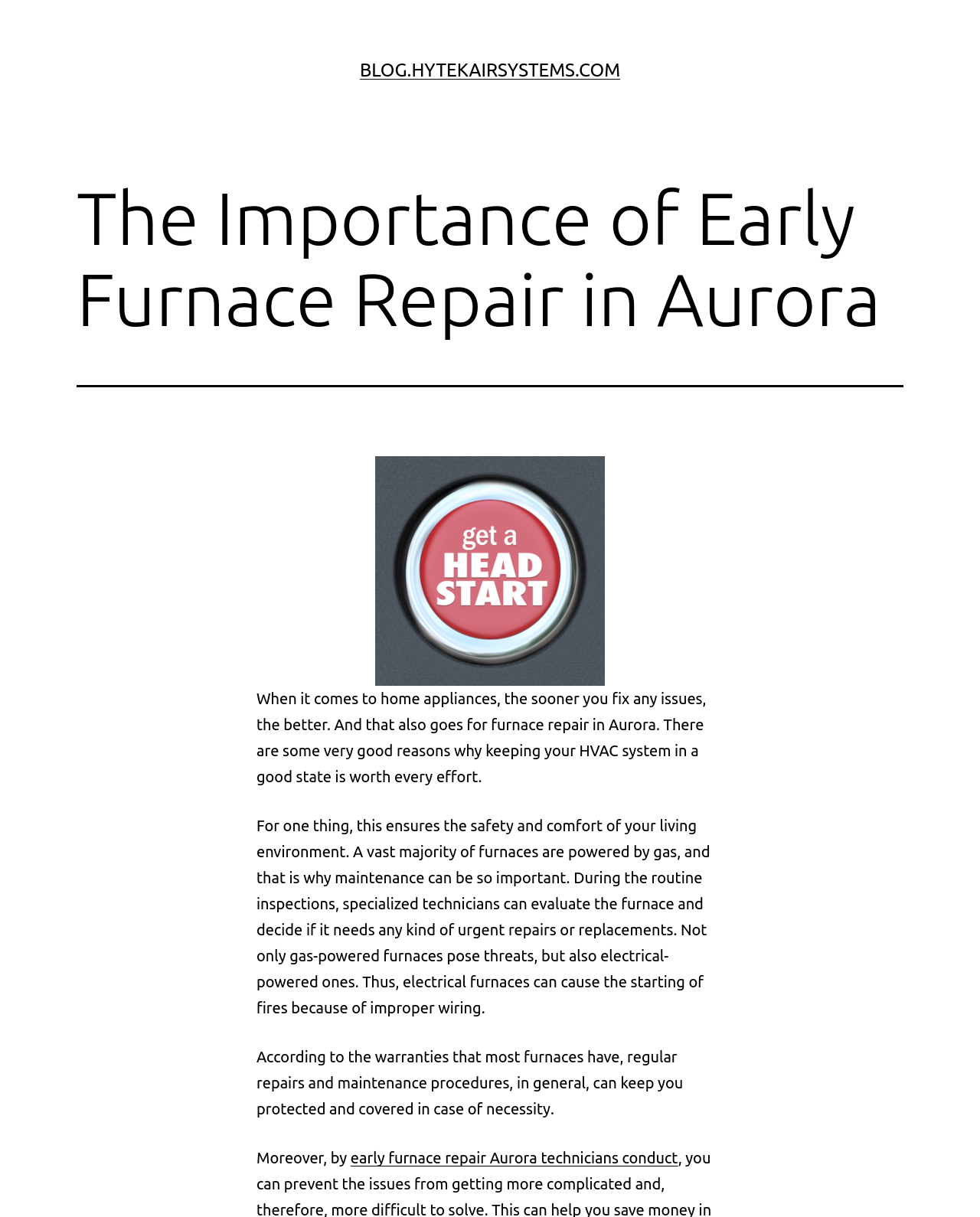Using the webpage screenshot and the element description blog.hytekairsystems.com, determine the bounding box coordinates. Specify the coordinates in the format (top-left x, top-left y, bottom-right x, bottom-right y) with values ranging from 0 to 1.

[0.367, 0.049, 0.633, 0.066]